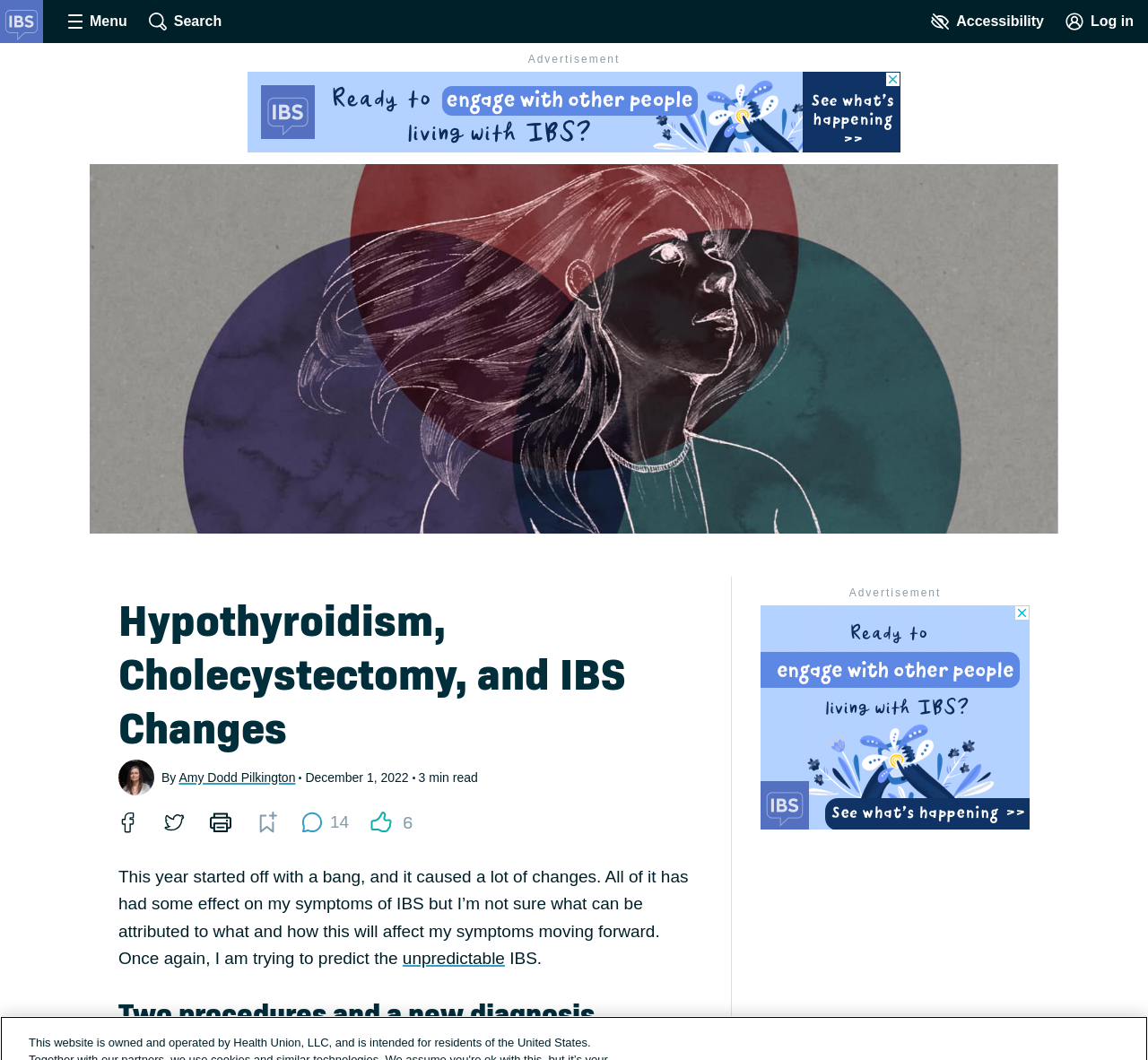Review the image closely and give a comprehensive answer to the question: What is the first word of the article?

The first word of the article can be found in the paragraph below the heading 'Hypothyroidism, Cholecystectomy, and IBS Changes'. It starts with 'This year started off with a bang...'.